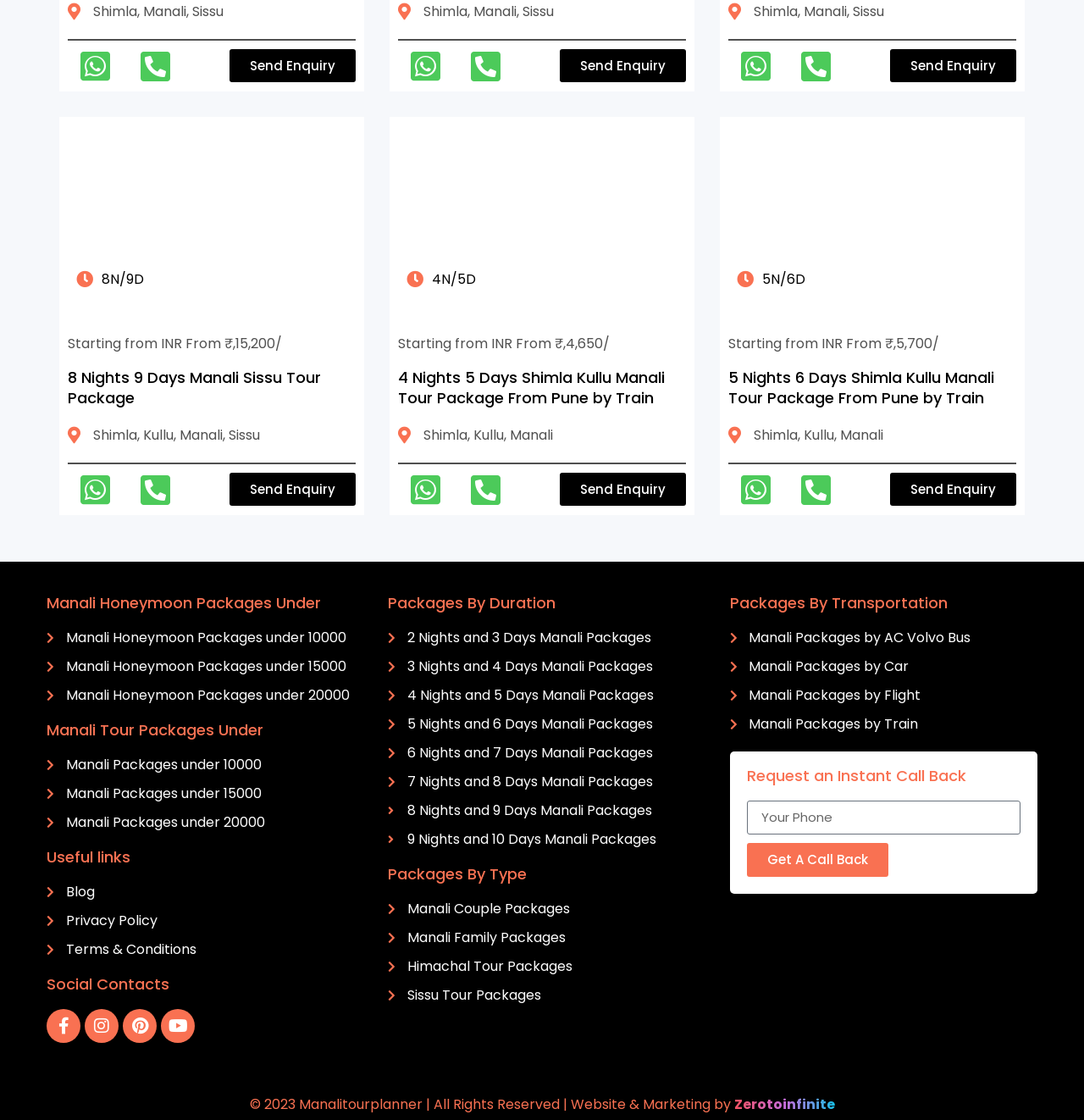Please find and report the bounding box coordinates of the element to click in order to perform the following action: "Click the 'Send Enquiry' button". The coordinates should be expressed as four float numbers between 0 and 1, in the format [left, top, right, bottom].

[0.212, 0.044, 0.328, 0.074]